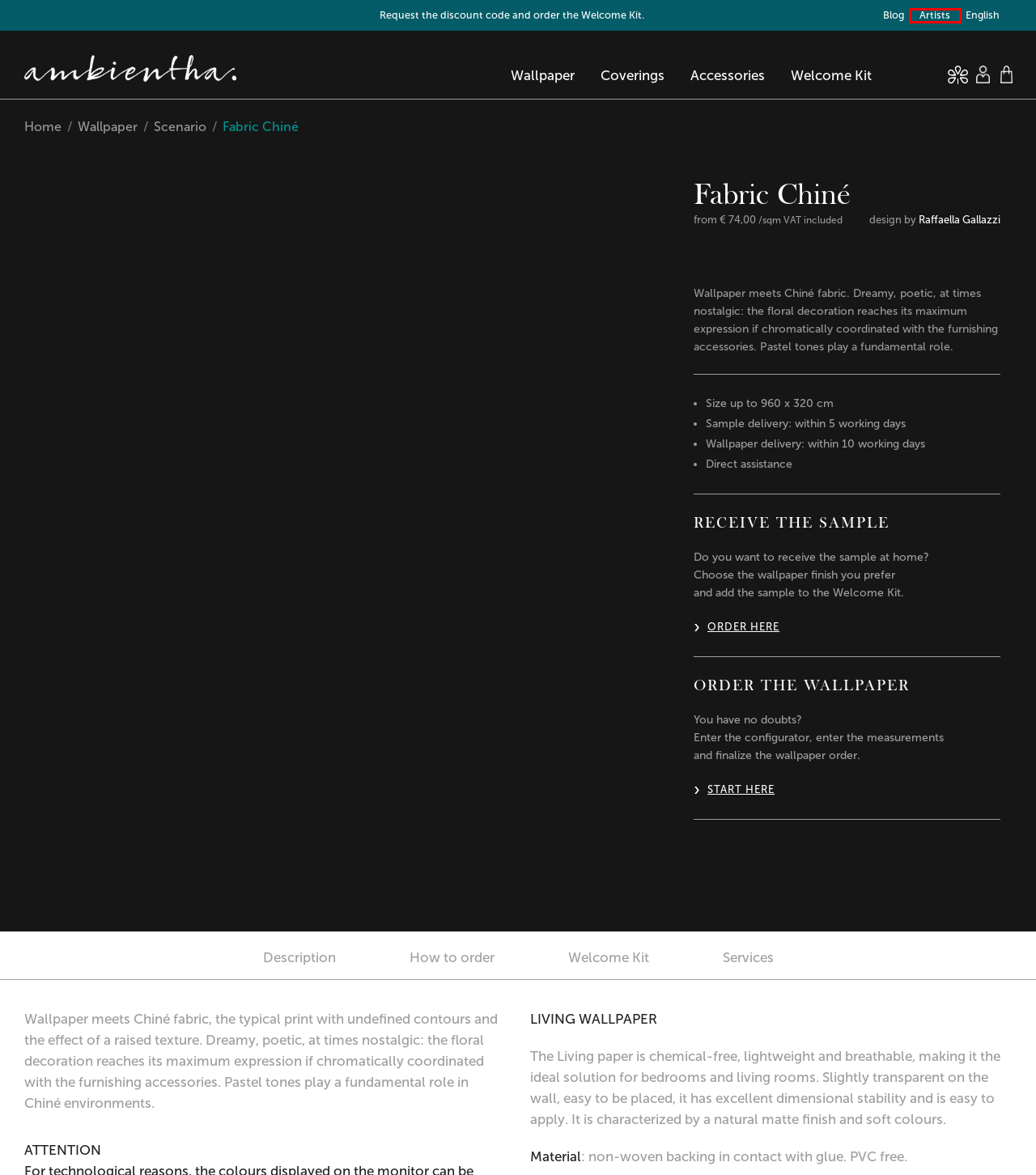Examine the webpage screenshot and identify the UI element enclosed in the red bounding box. Pick the webpage description that most accurately matches the new webpage after clicking the selected element. Here are the candidates:
A. Ambientha® | Wallpaper and Textured Covering
B. Raffaella Gallazzi, designer - Ambientha
C. Blog - Ambientha
D. Bespoke wallpapers for unique projects - Ambientha
E. Scenario, panoramic wallpaper collection - Ambientha
F. Ambientha | Leggi le recensioni dei servizi di ambientha.com
G. Artists, all-round artists from all around the world - Ambientha
H. Cookie Policy - Ambientha

G